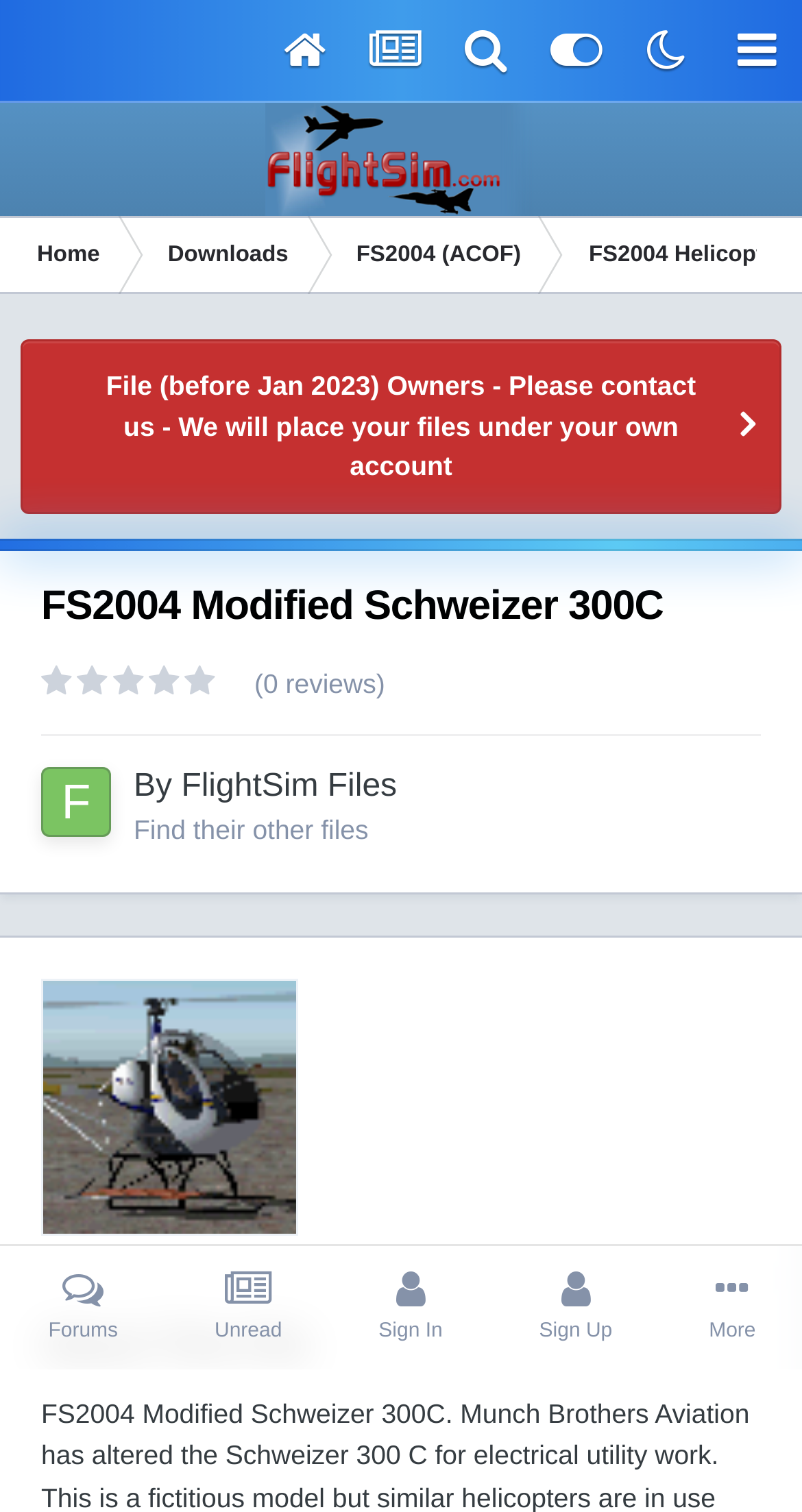What is the name of the helicopter?
Provide a concise answer using a single word or phrase based on the image.

Schweizer 300C